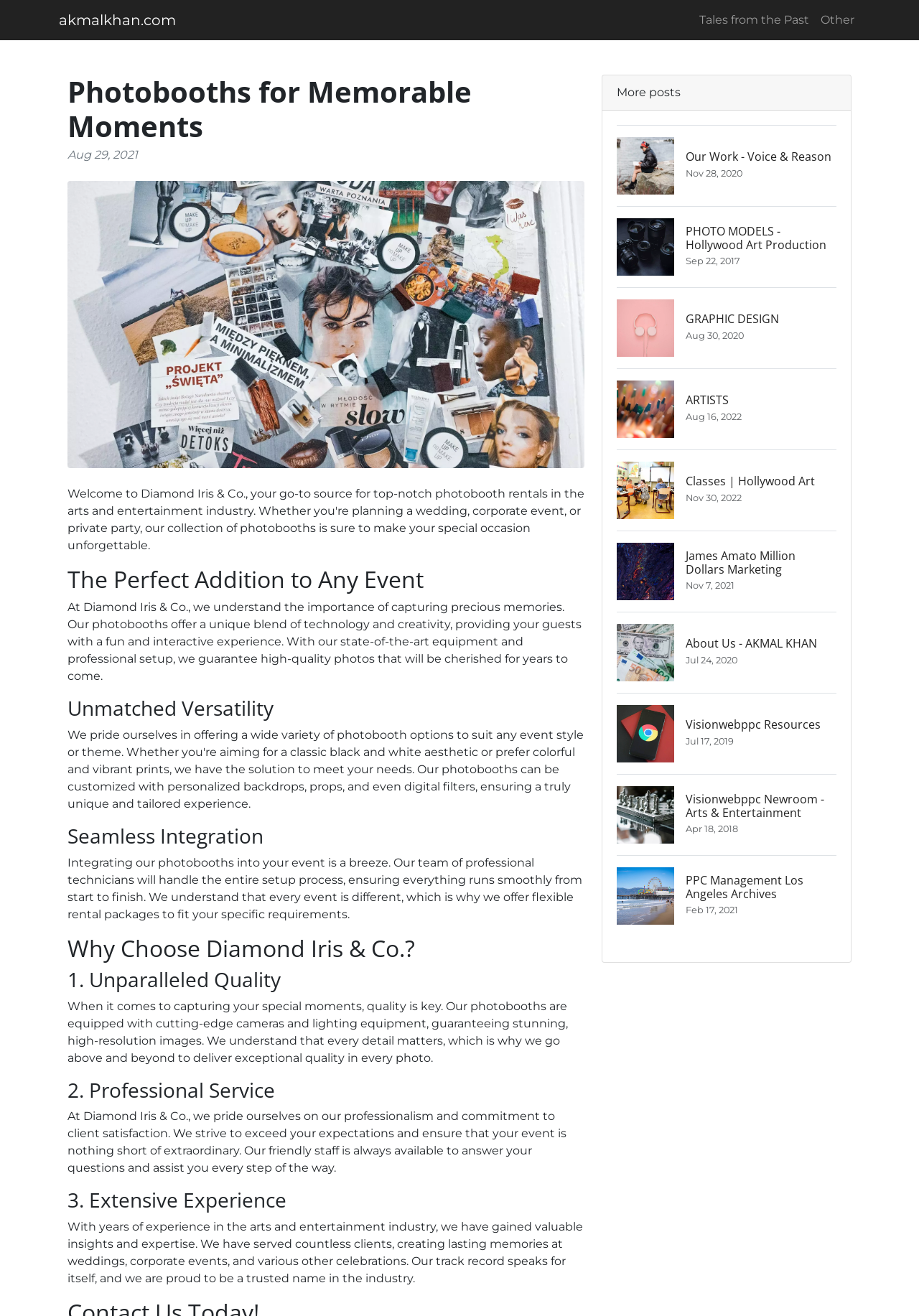What is the position of the 'More posts' text on the webpage?
Respond with a short answer, either a single word or a phrase, based on the image.

Below the header